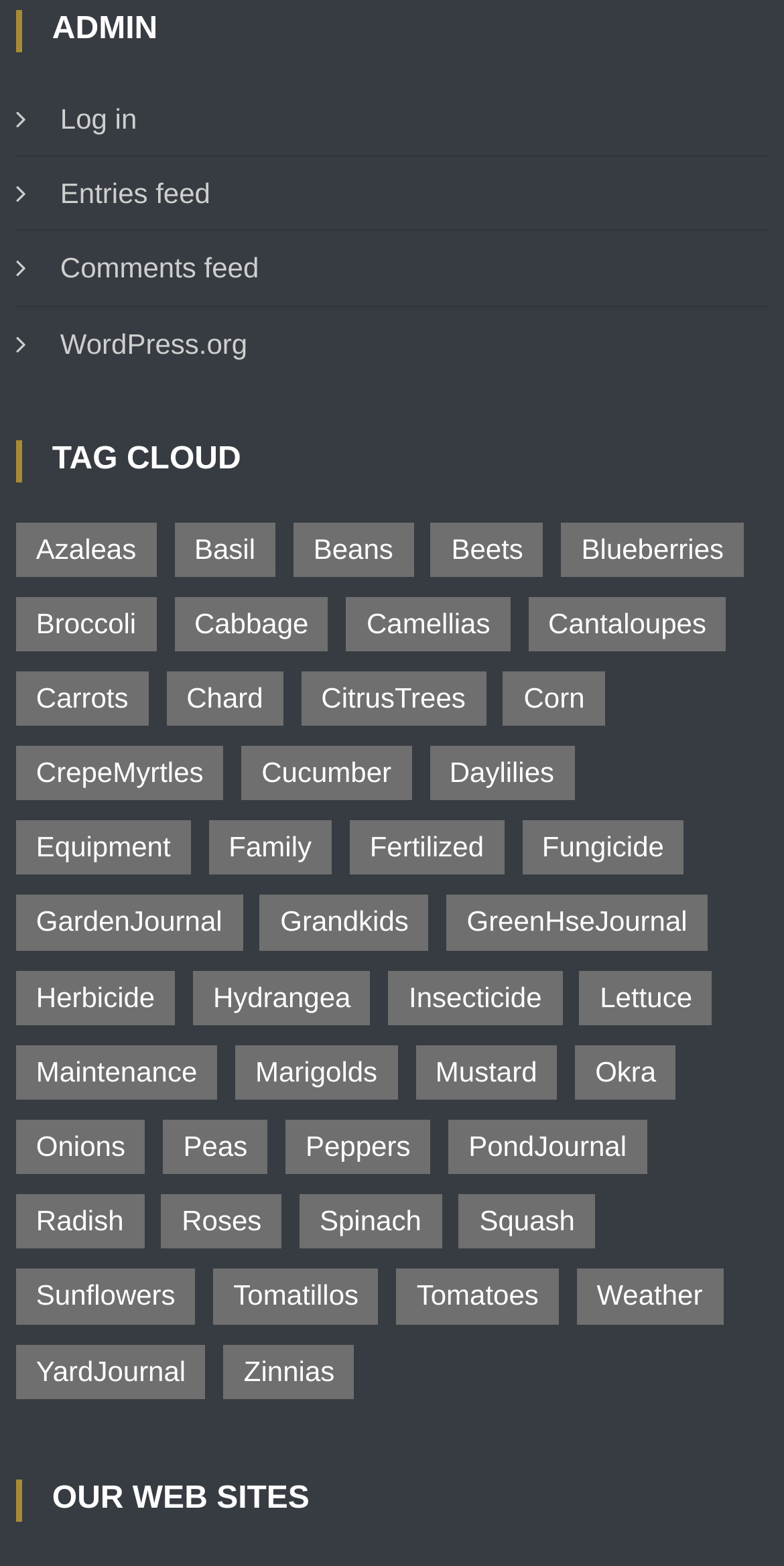What is the second heading on the webpage?
Using the picture, provide a one-word or short phrase answer.

TAG CLOUD